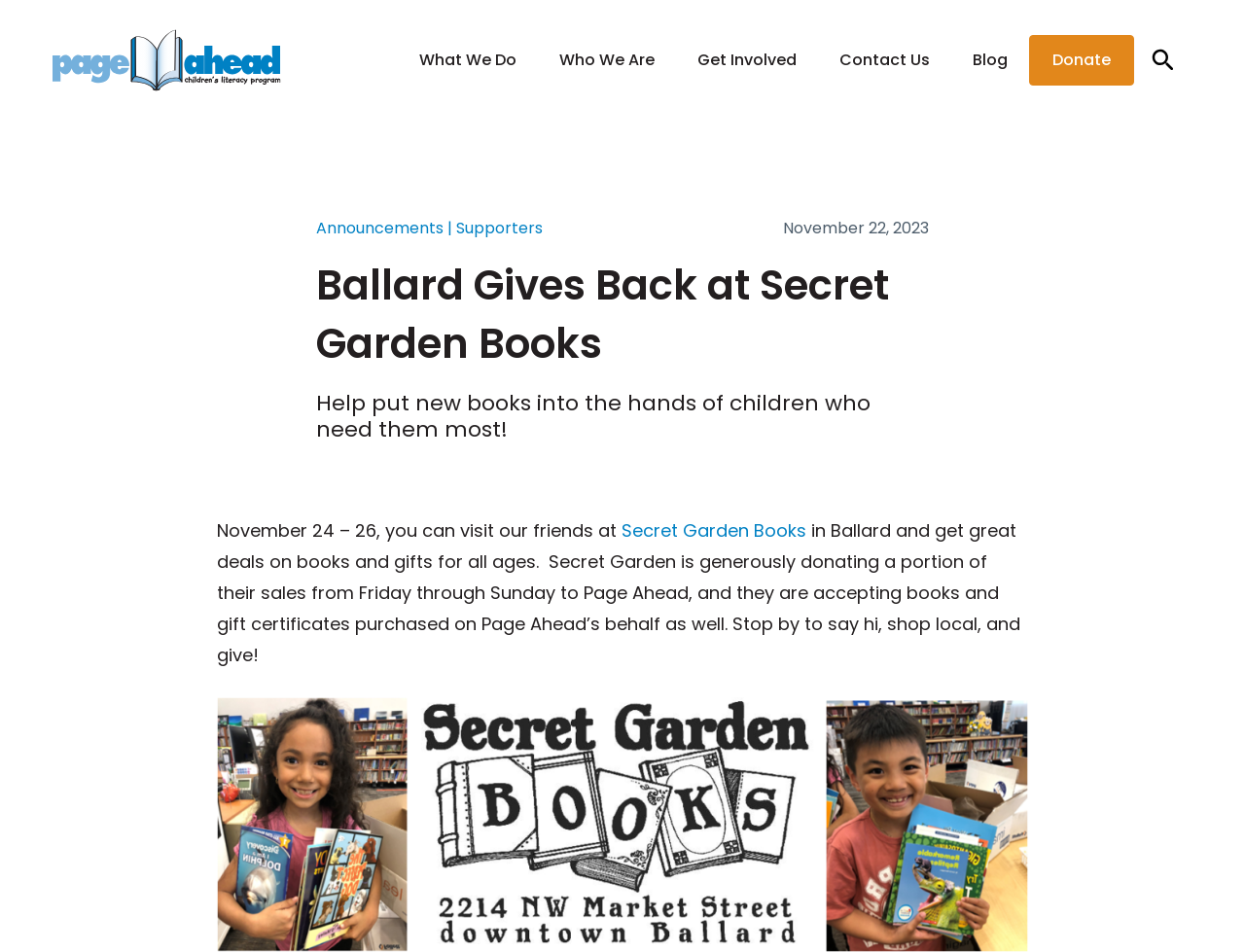From the screenshot, find the bounding box of the UI element matching this description: "Supporters". Supply the bounding box coordinates in the form [left, top, right, bottom], each a float between 0 and 1.

[0.366, 0.228, 0.436, 0.251]